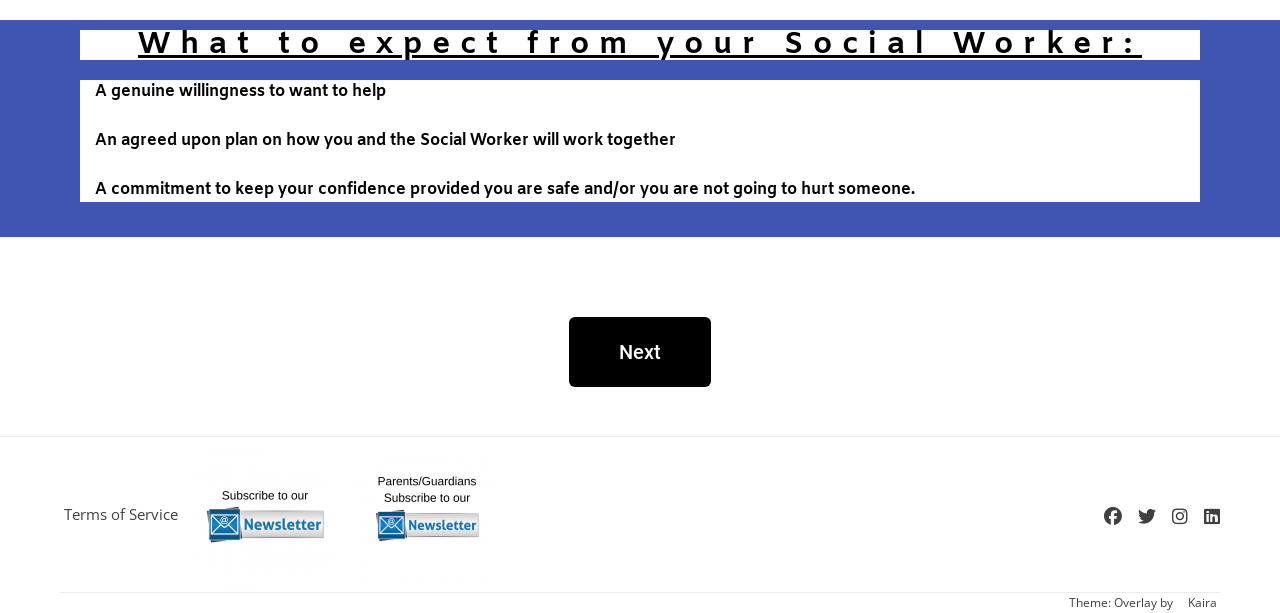Can you specify the bounding box coordinates for the region that should be clicked to fulfill this instruction: "Read the 'What to expect from your Social Worker:' heading".

[0.062, 0.049, 0.938, 0.098]